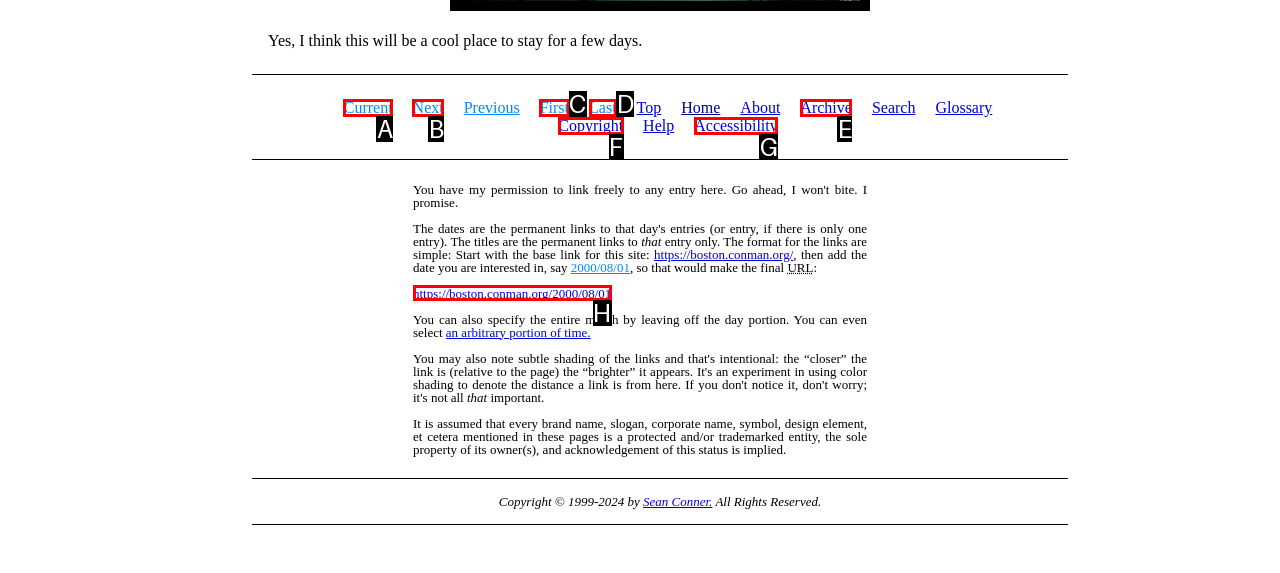Identify the bounding box that corresponds to: Accessibility
Respond with the letter of the correct option from the provided choices.

G